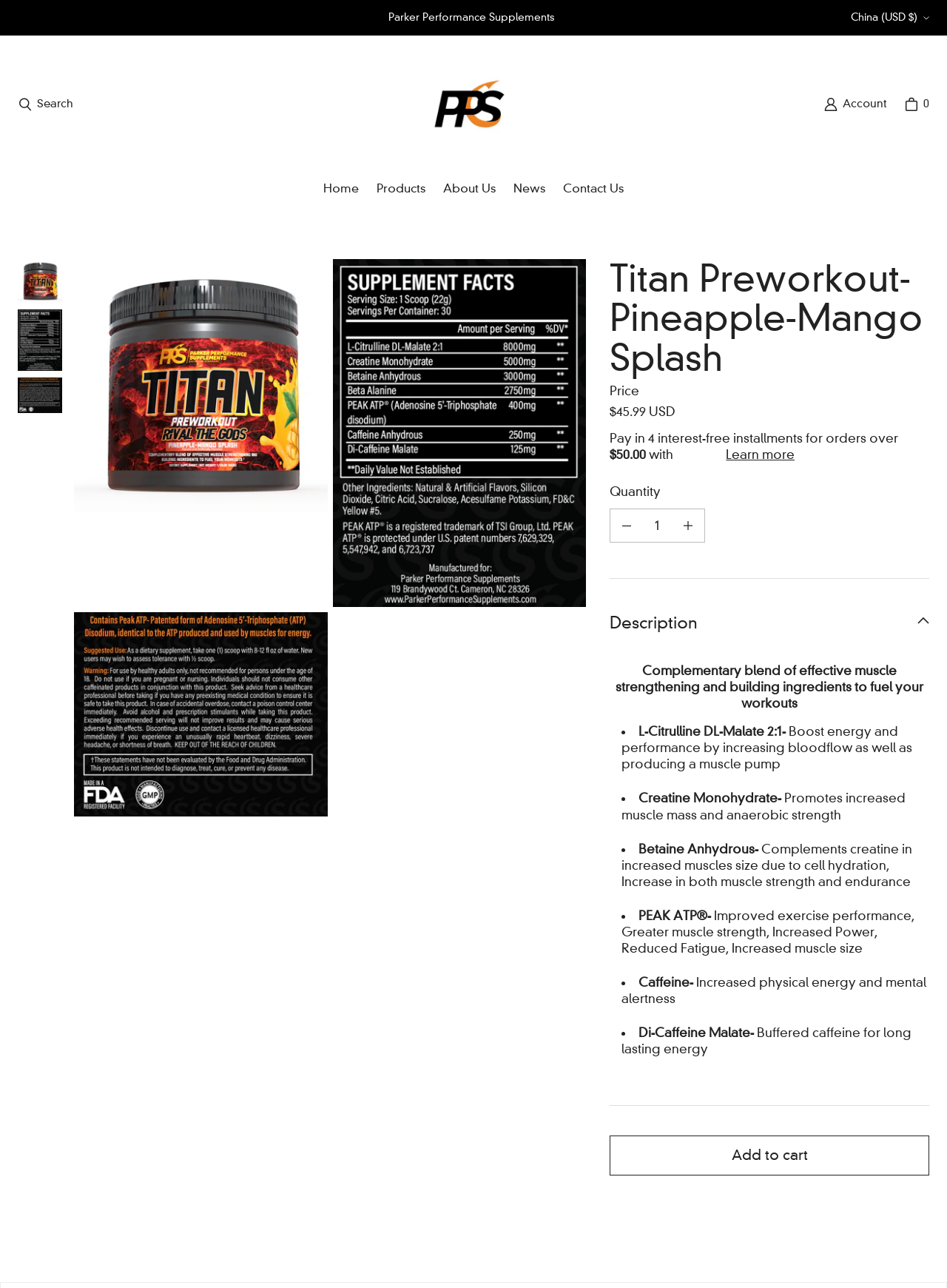What is the regular price of the product?
Respond to the question with a well-detailed and thorough answer.

I found the answer by examining the static text element with the text '$45.99 USD' which is located near the 'Regular price' label.